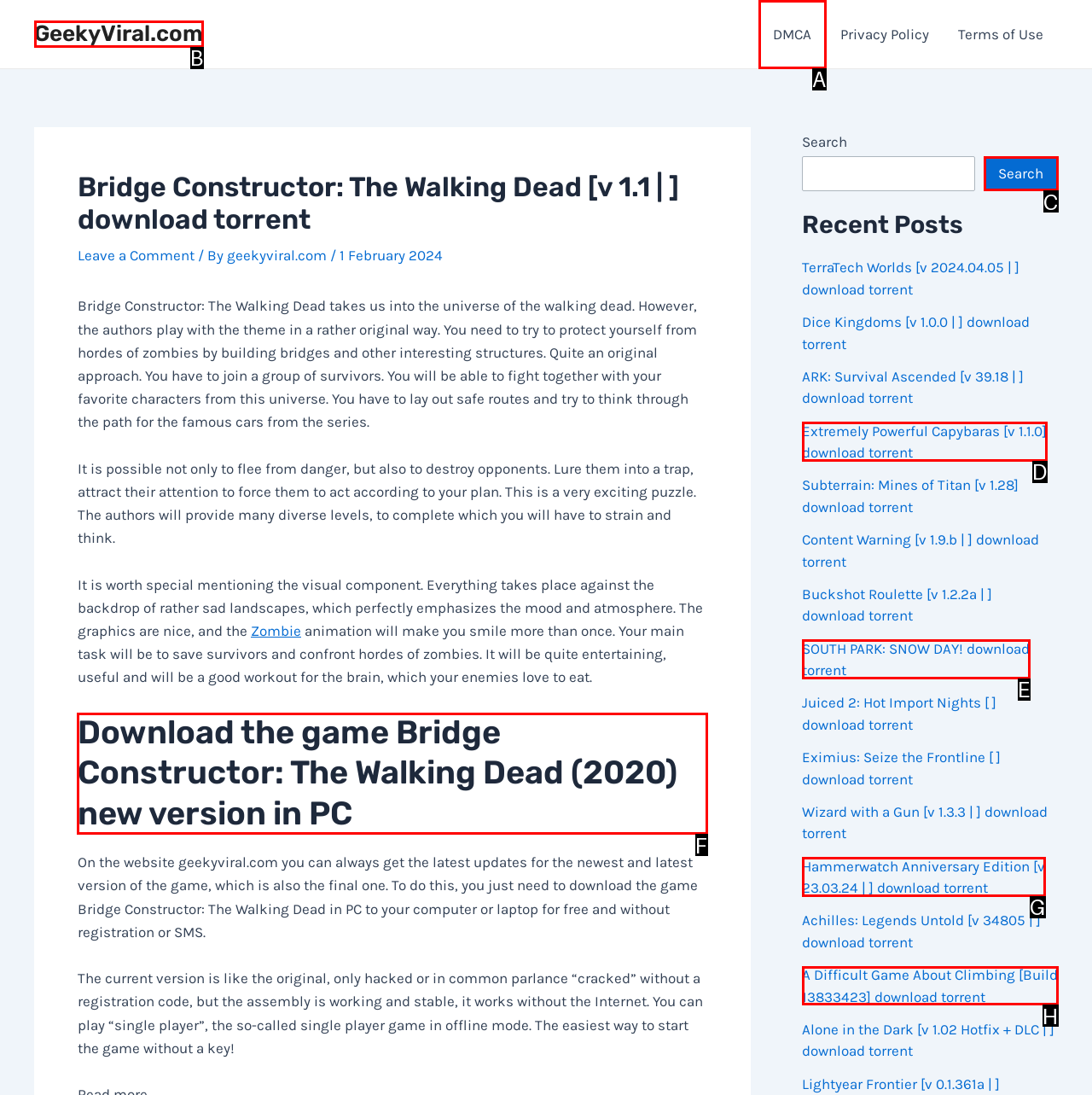Identify the HTML element to select in order to accomplish the following task: Download the game Bridge Constructor: The Walking Dead
Reply with the letter of the chosen option from the given choices directly.

F